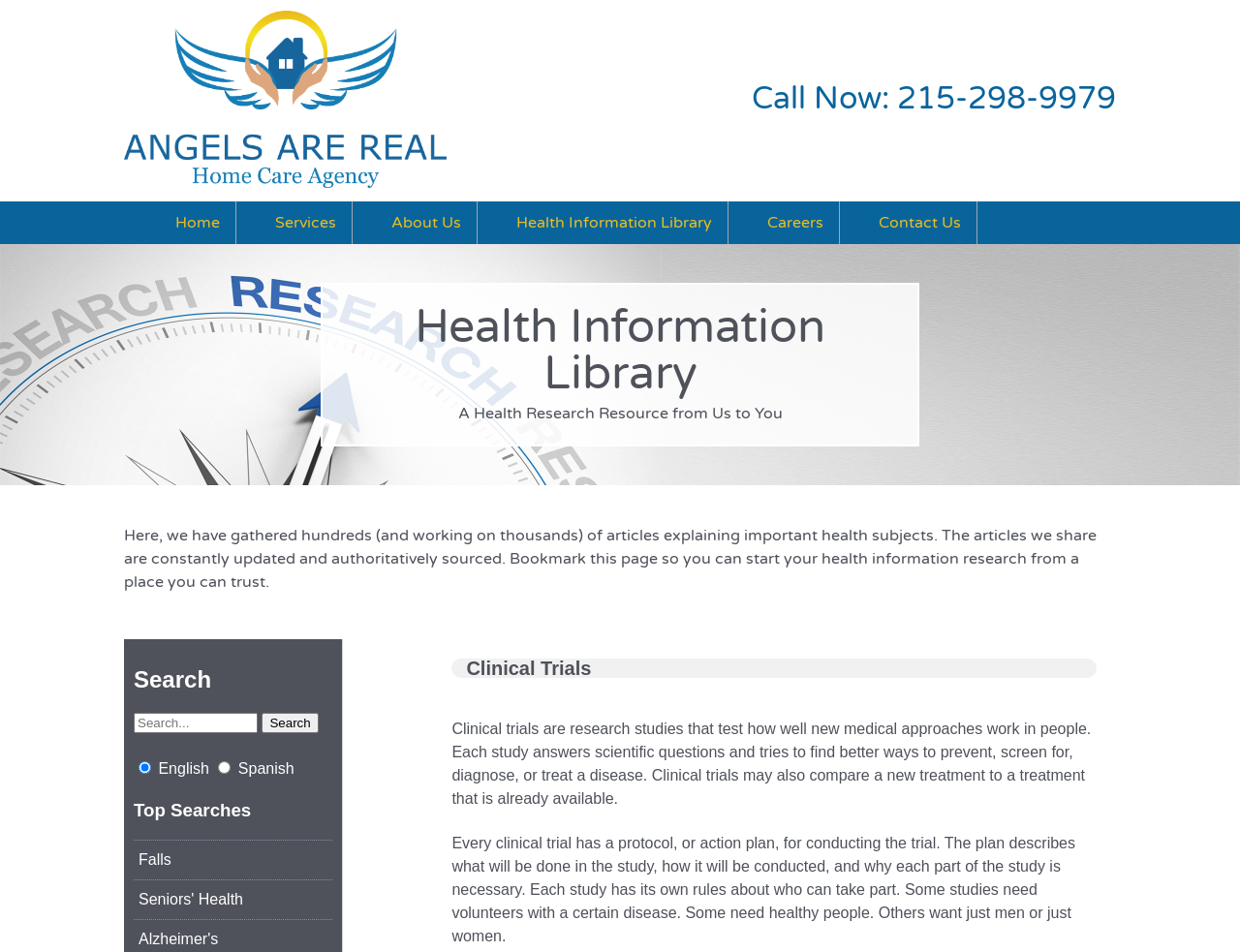Please indicate the bounding box coordinates of the element's region to be clicked to achieve the instruction: "Click the 'Contact Us' link". Provide the coordinates as four float numbers between 0 and 1, i.e., [left, top, right, bottom].

[0.696, 0.212, 0.788, 0.256]